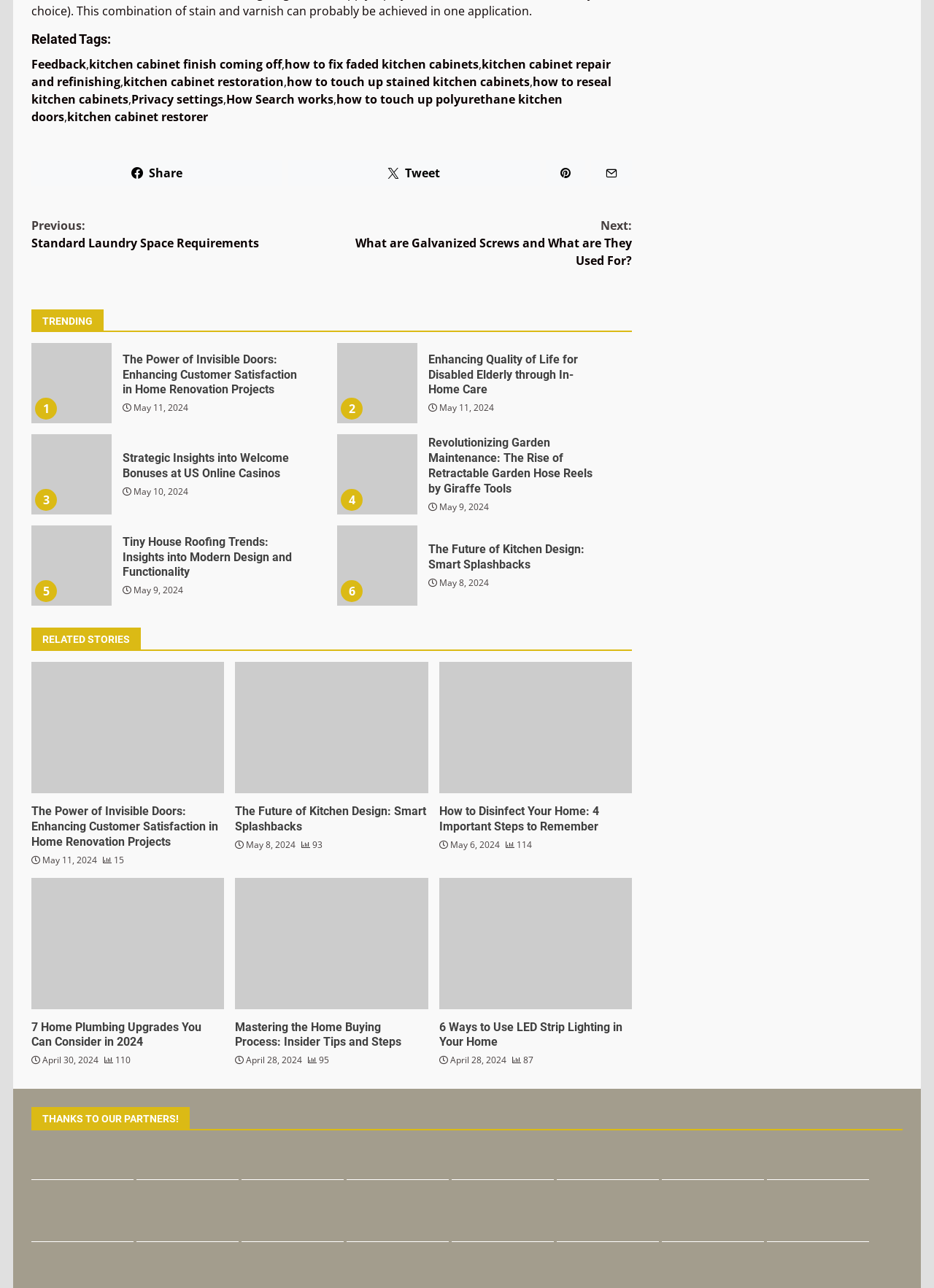How many related stories are there? Examine the screenshot and reply using just one word or a brief phrase.

3